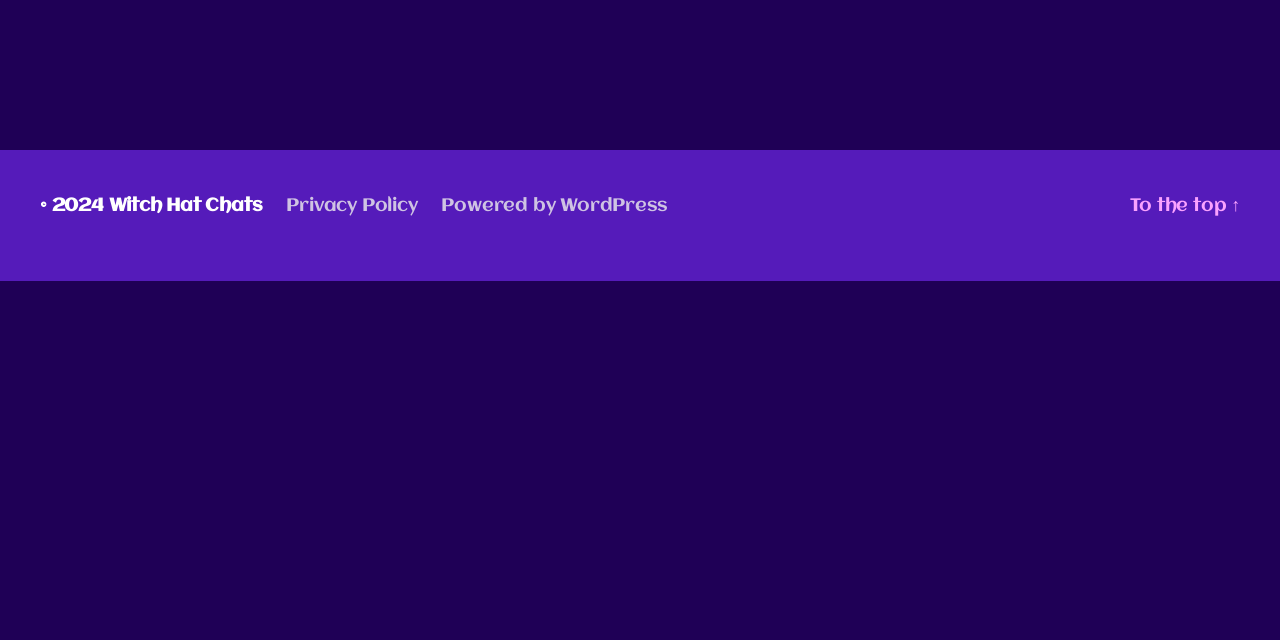Bounding box coordinates should be in the format (top-left x, top-left y, bottom-right x, bottom-right y) and all values should be floating point numbers between 0 and 1. Determine the bounding box coordinate for the UI element described as: Witch Hat Chats

[0.085, 0.306, 0.205, 0.338]